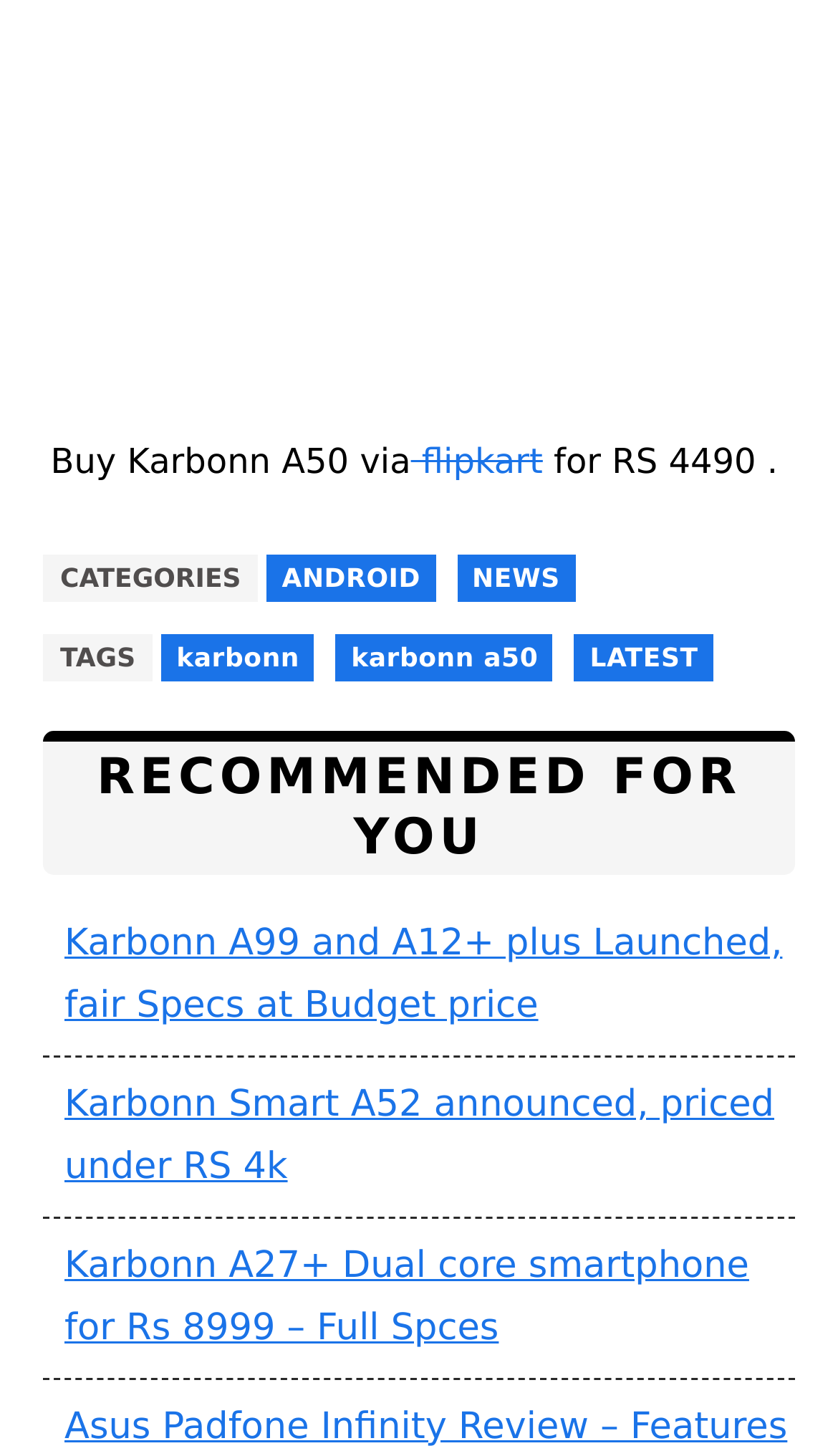How many recommended articles are listed?
Please interpret the details in the image and answer the question thoroughly.

The recommended articles are listed at the bottom of the webpage, and there are three articles in total, titled 'Karbonn A99 and A12+ plus Launched', 'Karbonn Smart A52 announced', and 'Karbonn A27+ Dual core smartphone'.